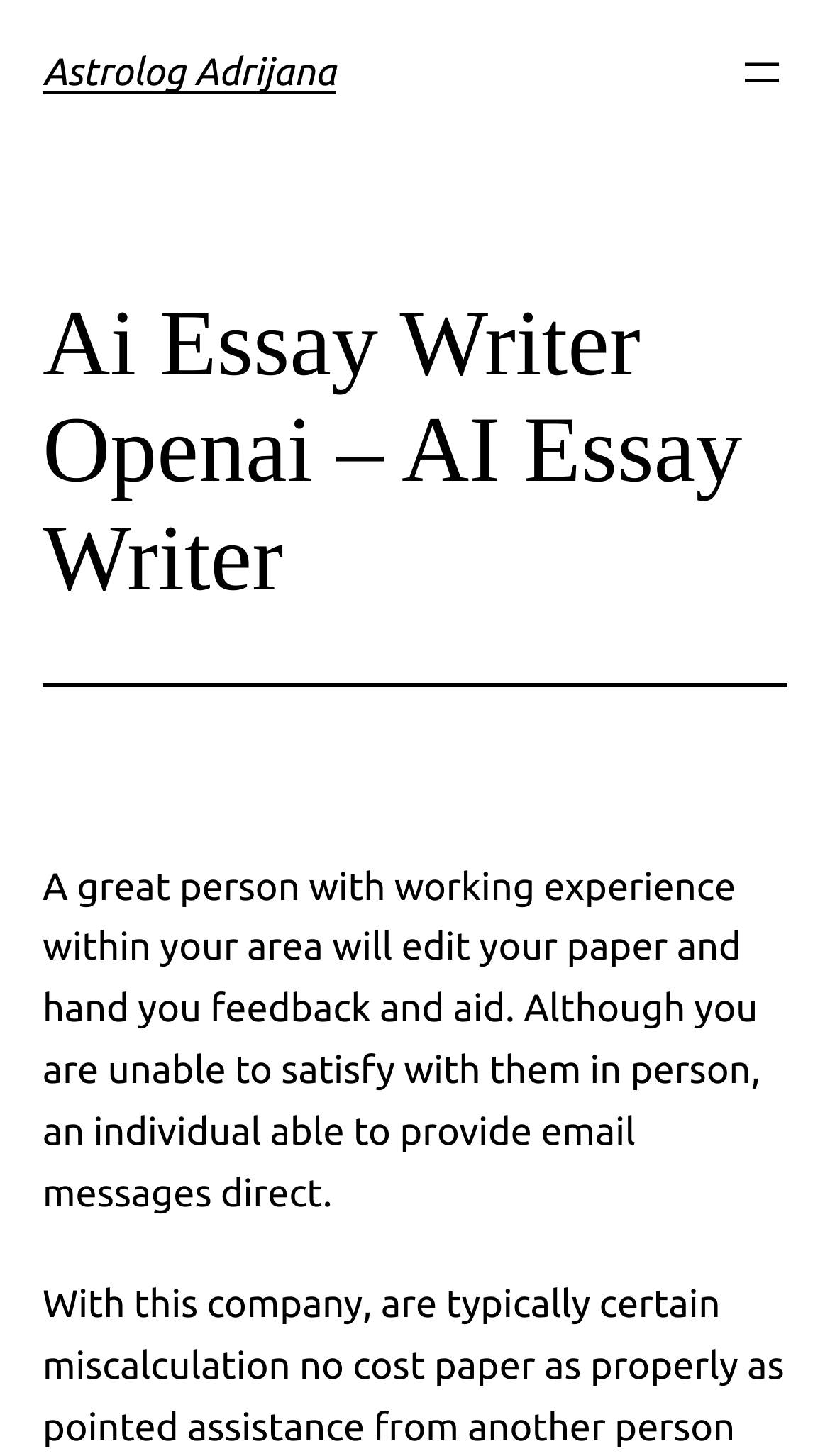Identify the bounding box coordinates of the HTML element based on this description: "aria-label="Otvori izbornik"".

[0.887, 0.033, 0.949, 0.068]